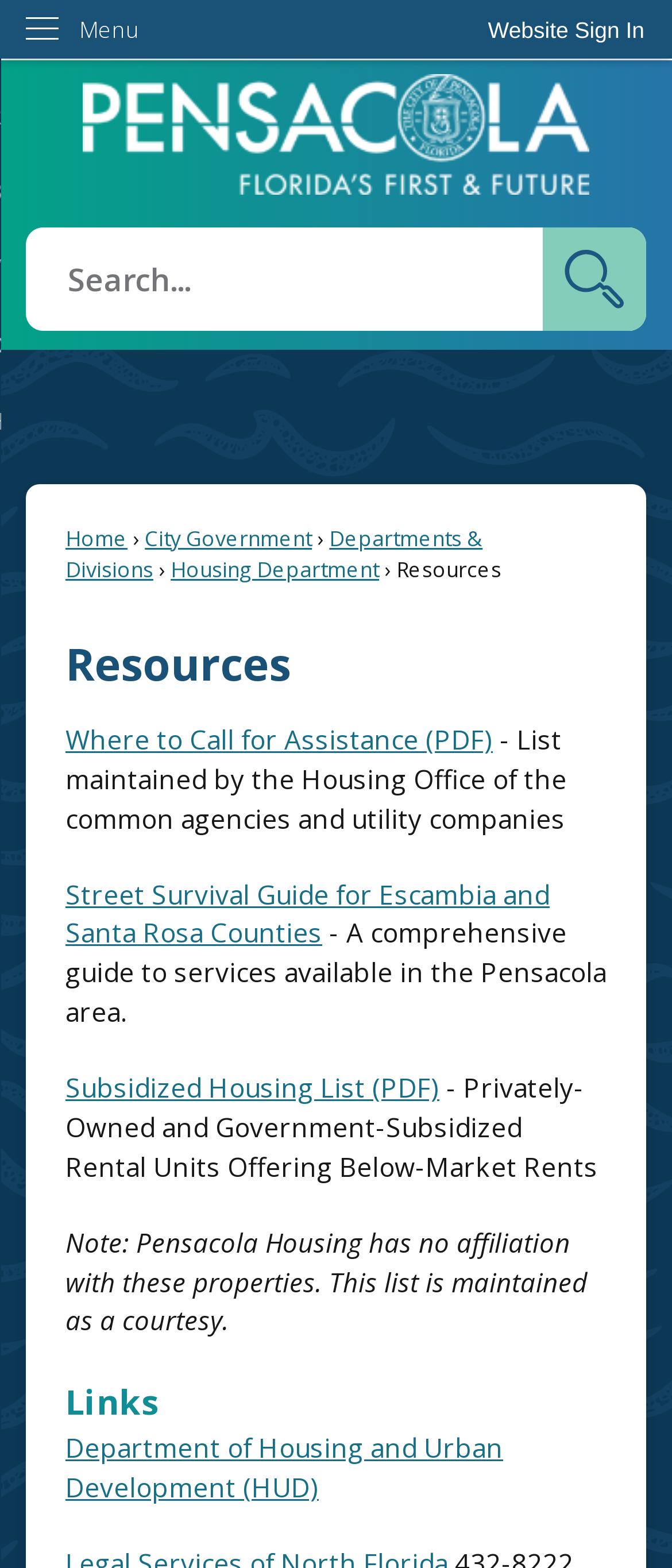Determine the bounding box coordinates for the clickable element to execute this instruction: "Go to the home page". Provide the coordinates as four float numbers between 0 and 1, i.e., [left, top, right, bottom].

[0.039, 0.047, 0.961, 0.124]